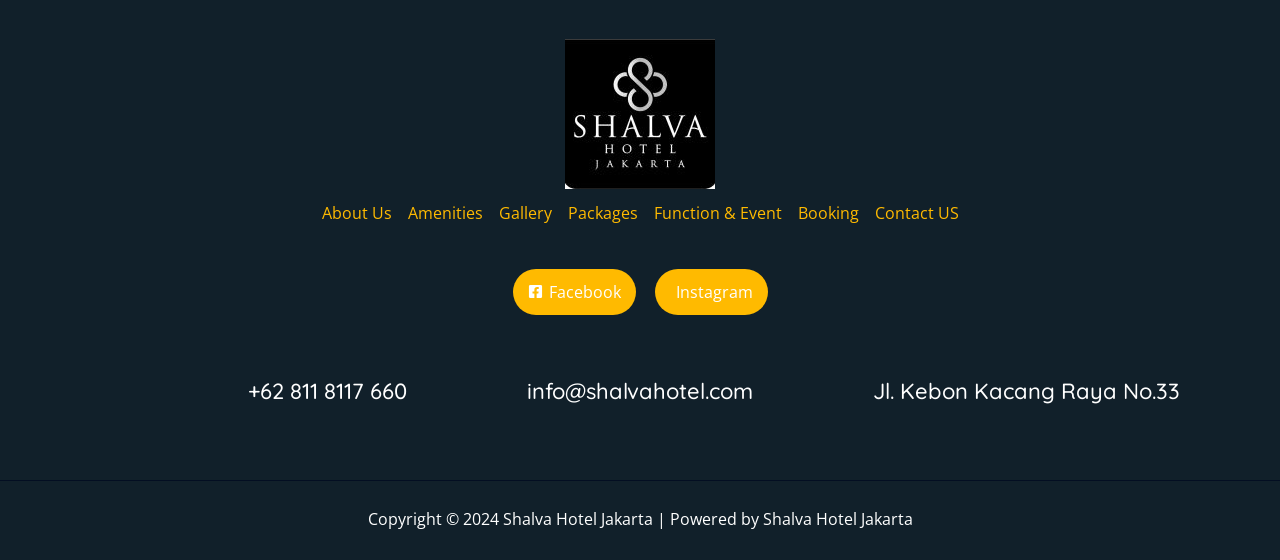Locate the bounding box coordinates of the clickable region to complete the following instruction: "Click on 'CONTACT US'."

None